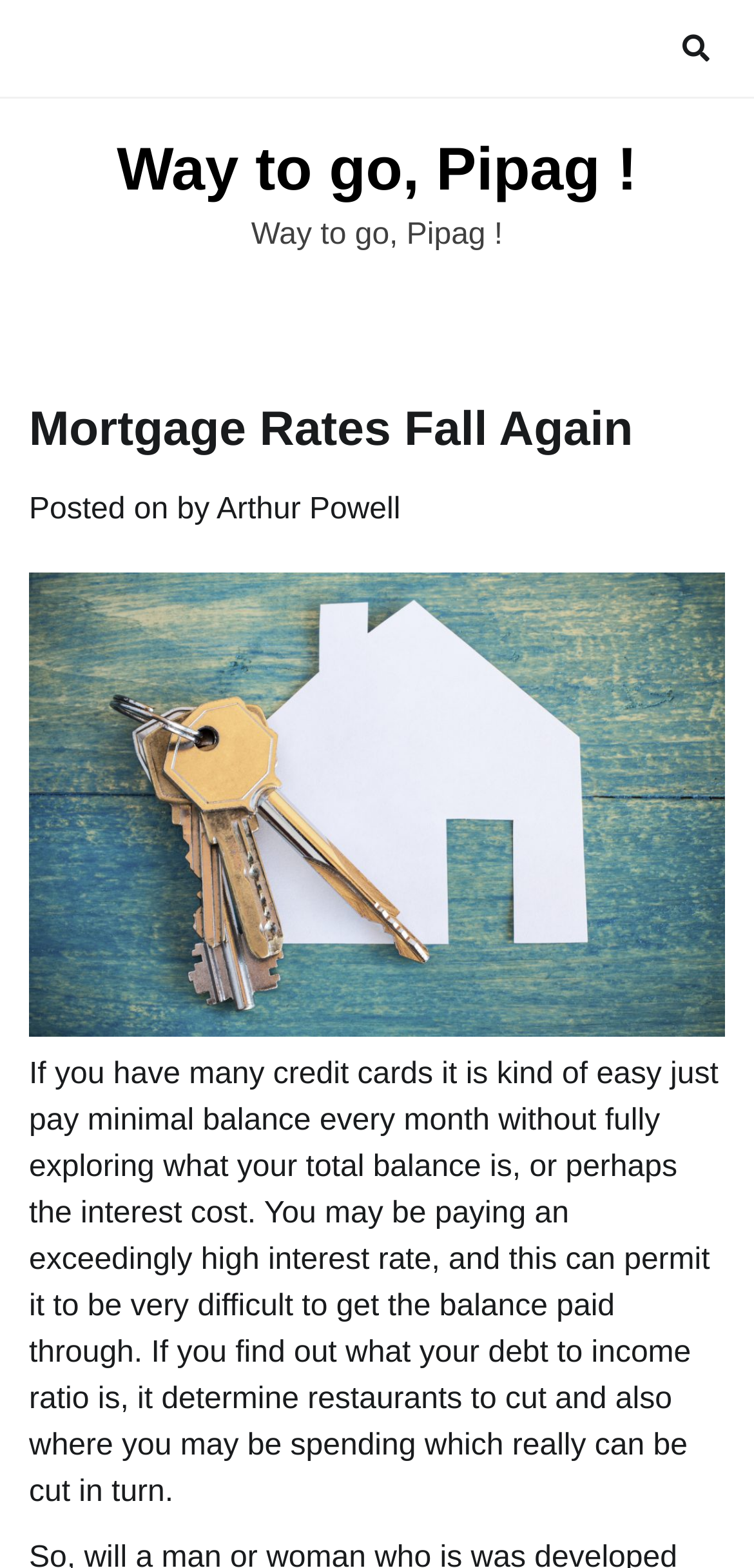Write an exhaustive caption that covers the webpage's main aspects.

The webpage appears to be a blog post or article discussing personal finance, specifically credit card debt and mortgage rates. At the top of the page, there is a header section with a title "Mortgage Rates Fall Again" and a subtitle "Way to go, Pipag!". Below the title, there is a line of text indicating the post's author, "Arthur Powell", and the date it was posted.

To the right of the title, there is a small icon represented by a Unicode character "\uf002", which may be a social media or sharing button. Below the header section, there is a large image that spans almost the entire width of the page.

The main content of the page is a block of text that discusses the importance of understanding one's debt-to-income ratio and the potential consequences of paying only the minimum balance on credit cards. The text is positioned below the image and occupies most of the page's width.

There are no other notable UI elements or sections on the page, aside from the header and the main content area. The overall layout is simple and focused on presenting the article's content.